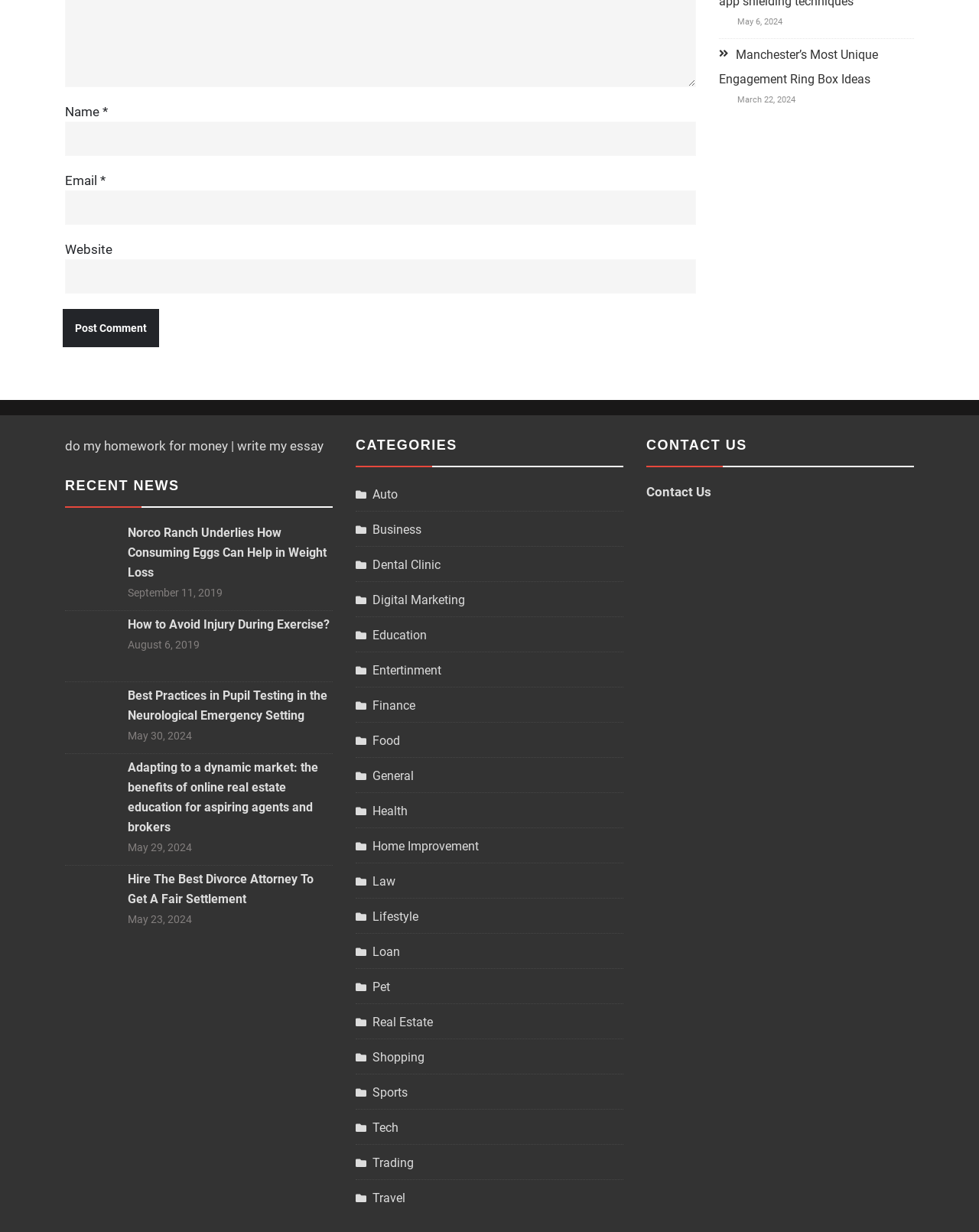Please identify the bounding box coordinates of where to click in order to follow the instruction: "Click the 'Post Comment' button".

[0.064, 0.251, 0.162, 0.282]